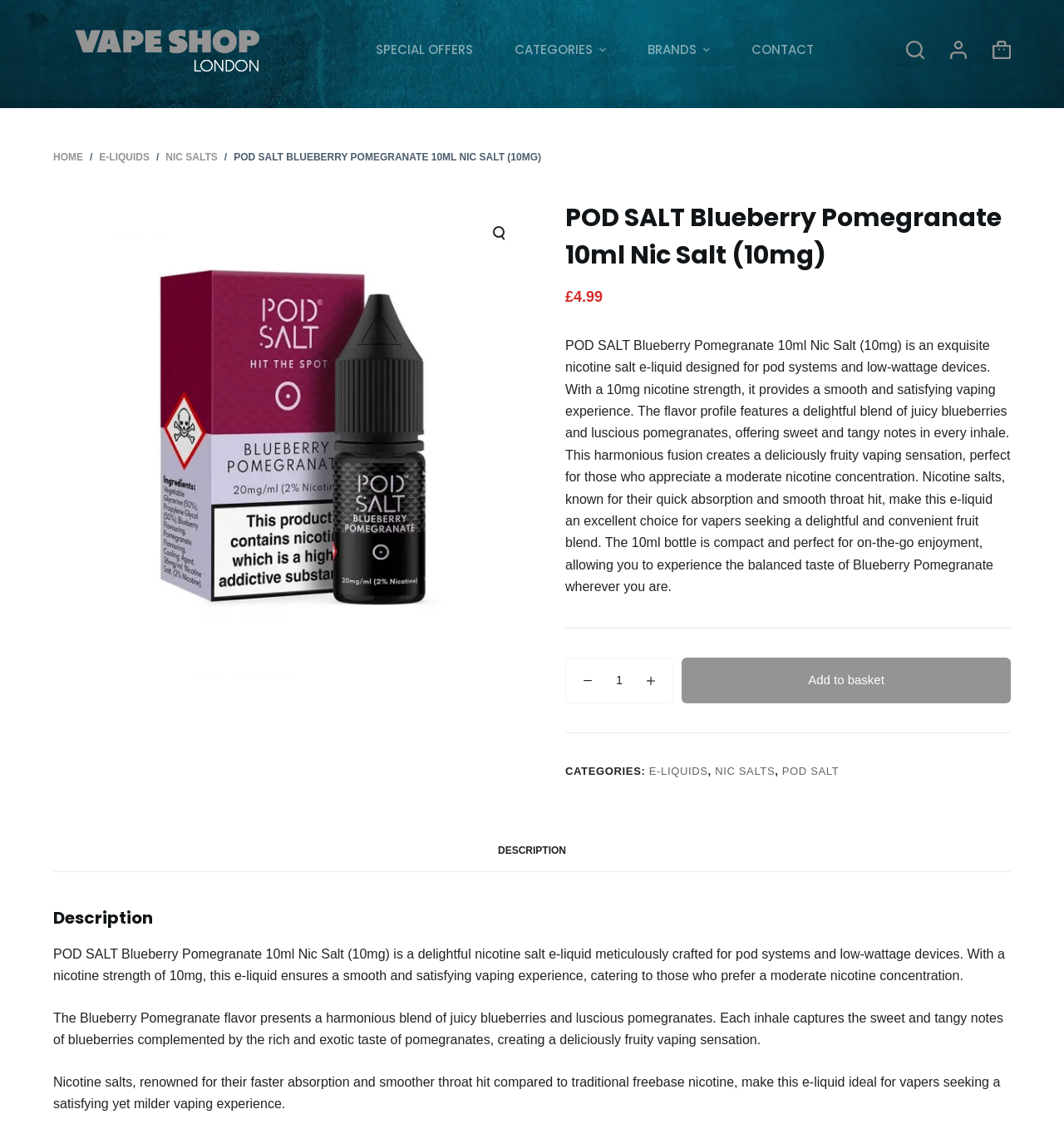Provide a short, one-word or phrase answer to the question below:
How much does the product cost?

£4.99